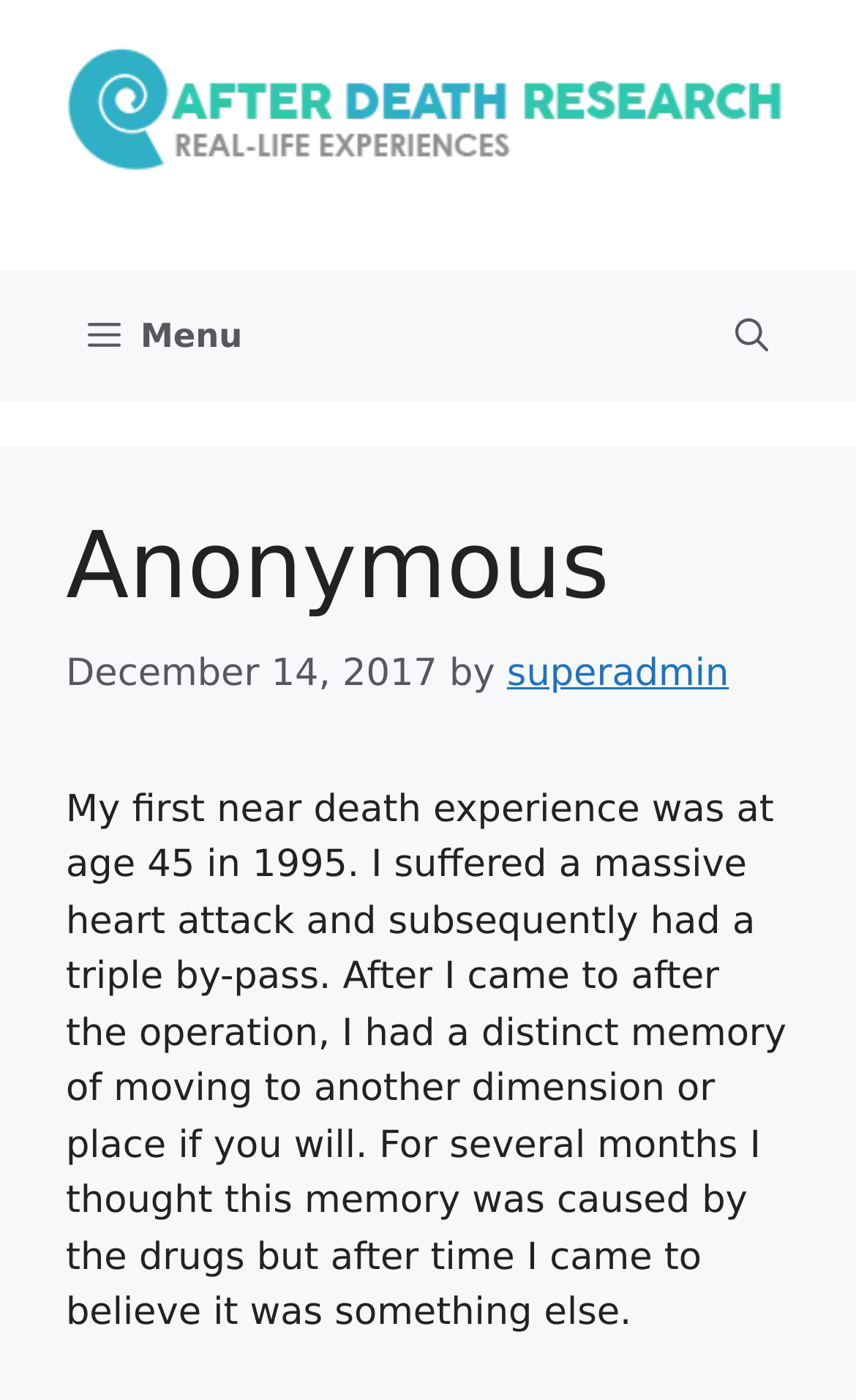What is the name of the website?
Refer to the screenshot and respond with a concise word or phrase.

Anonymous